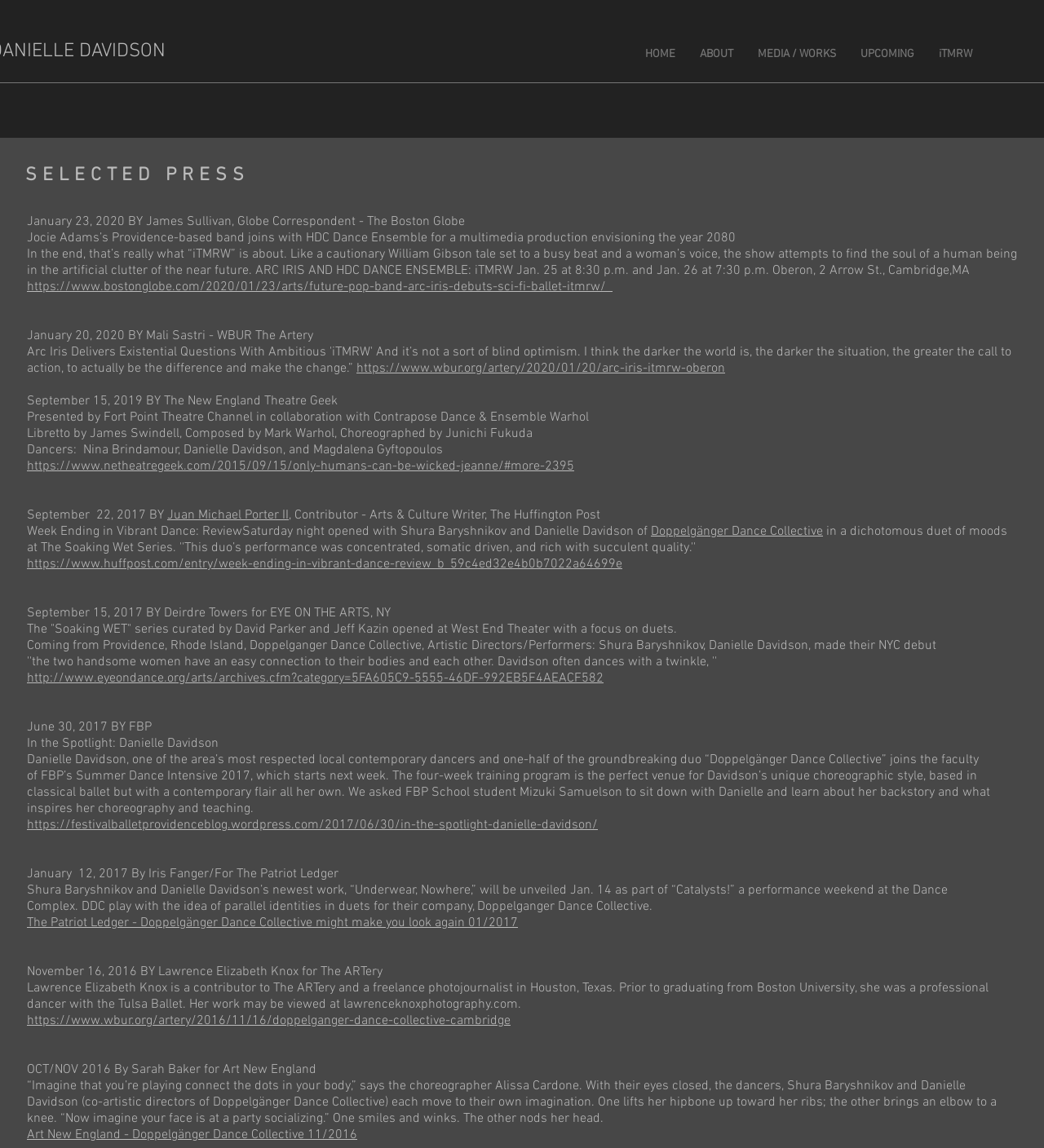What is the name of the performing artist?
Refer to the screenshot and deliver a thorough answer to the question presented.

Based on the webpage content, the name of the performing artist is mentioned in the meta description and also in various articles and press releases, which is Danielle Davidson.